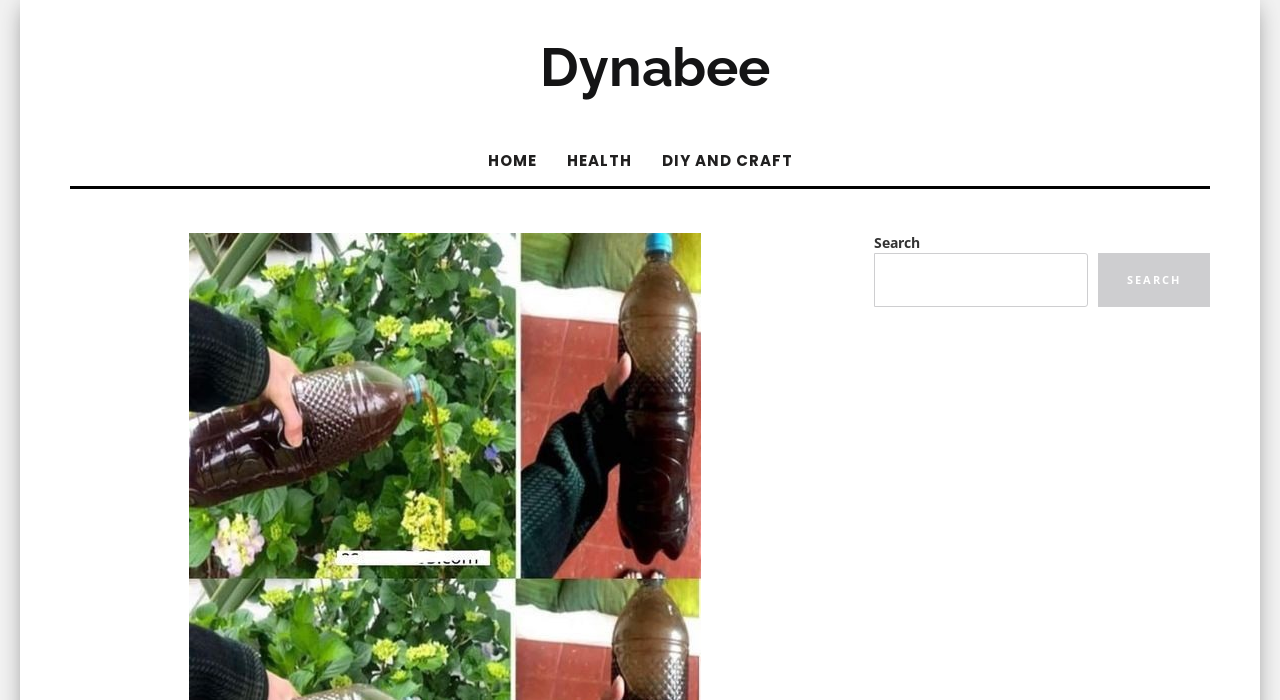Give the bounding box coordinates for the element described by: "parent_node: SEARCH name="s"".

[0.683, 0.361, 0.85, 0.438]